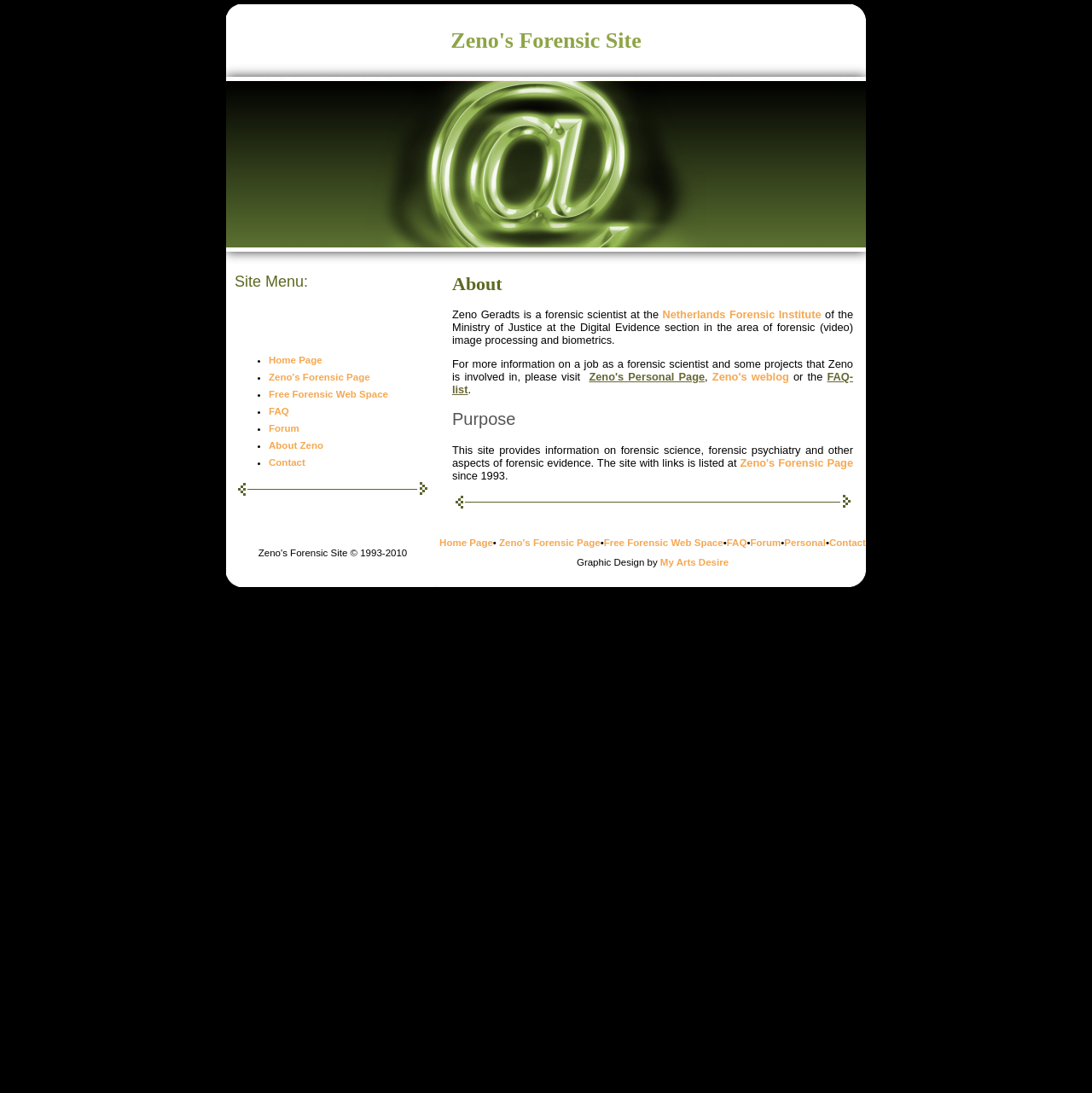What is the profession of Zeno Geradts?
Give a comprehensive and detailed explanation for the question.

Based on the 'About Zeno' section, it is mentioned that Zeno Geradts is a forensic scientist at the Netherlands Forensic Institute of the Ministry of Justice in the area of forensic (video) image processing and biometrics.